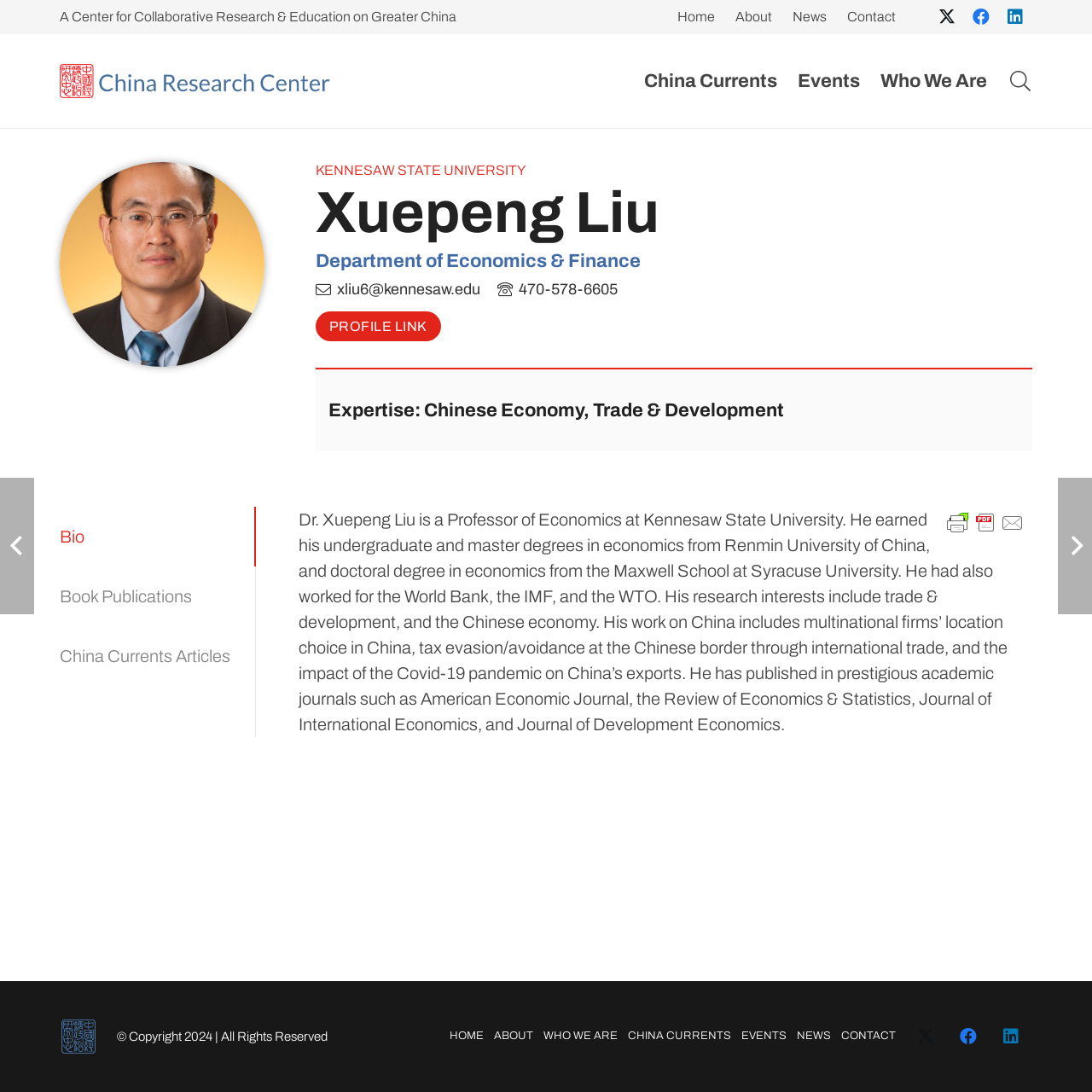Please pinpoint the bounding box coordinates for the region I should click to adhere to this instruction: "Read Dr. Xuepeng Liu's bio".

[0.055, 0.464, 0.234, 0.519]